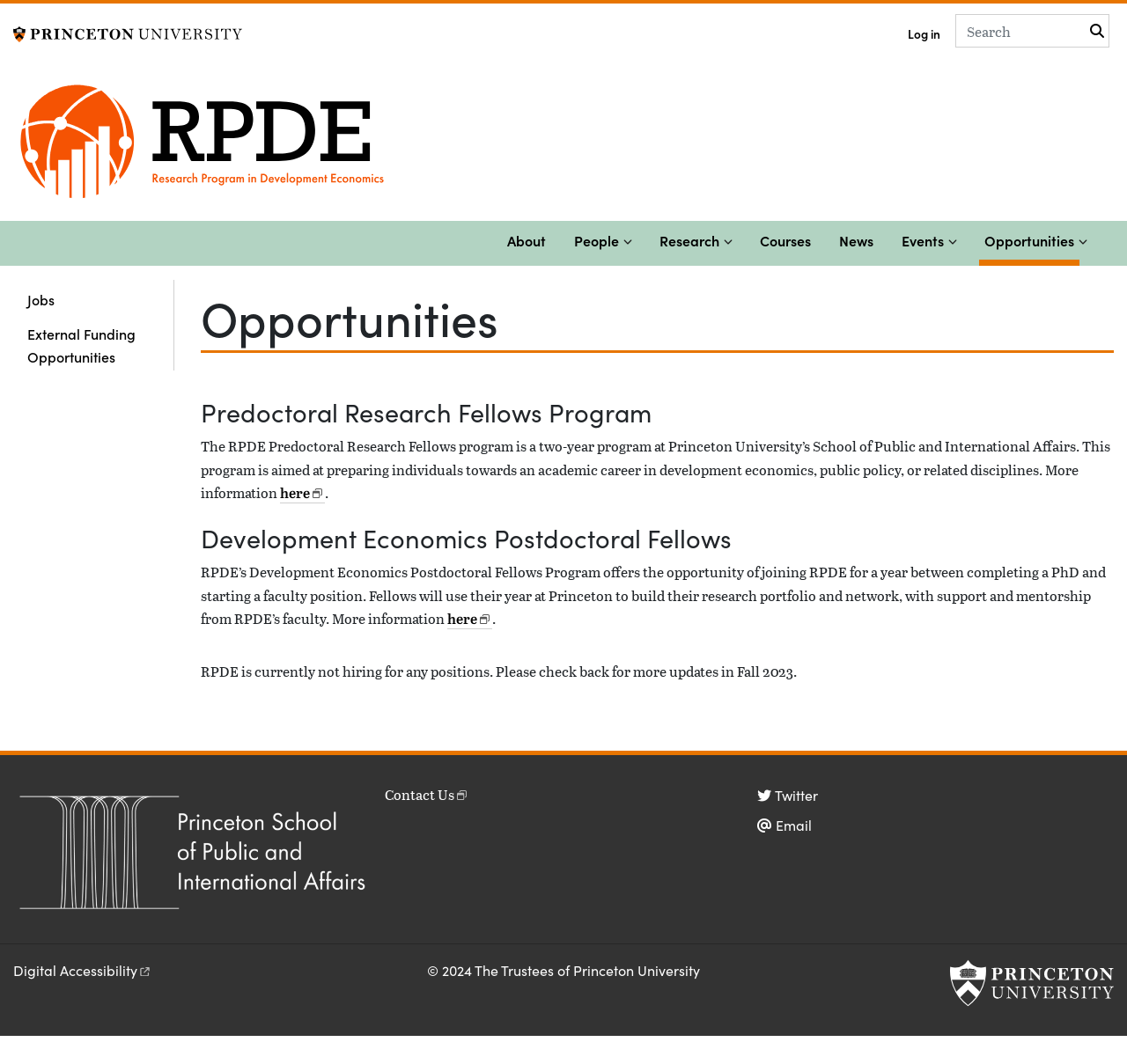Please determine the main heading text of this webpage.

Research Program in Development Economics